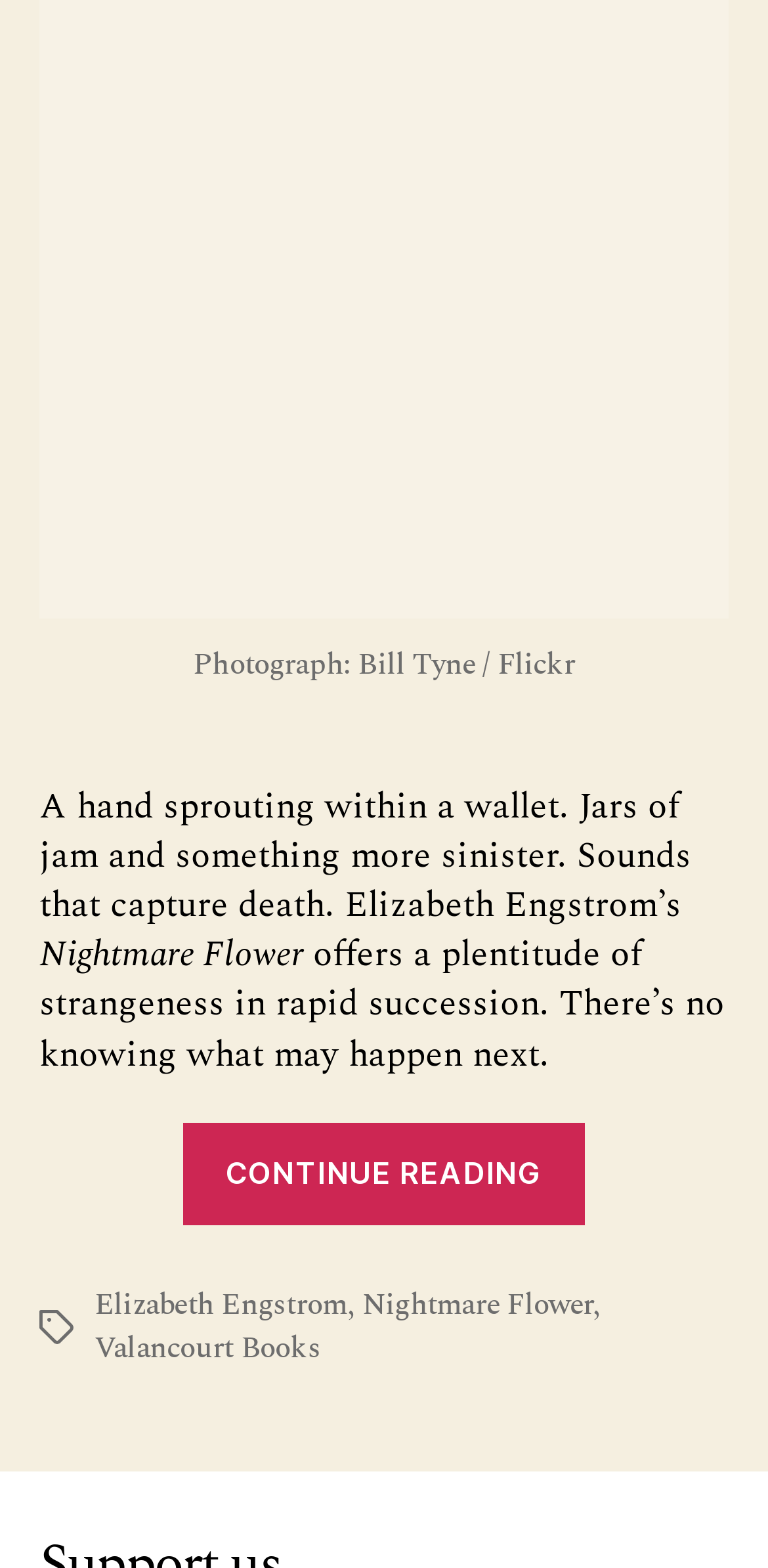Can you look at the image and give a comprehensive answer to the question:
What is the publisher of the book?

The publisher of the book can be found as a link 'Valancourt Books' on the webpage, which is listed along with the author and book title.